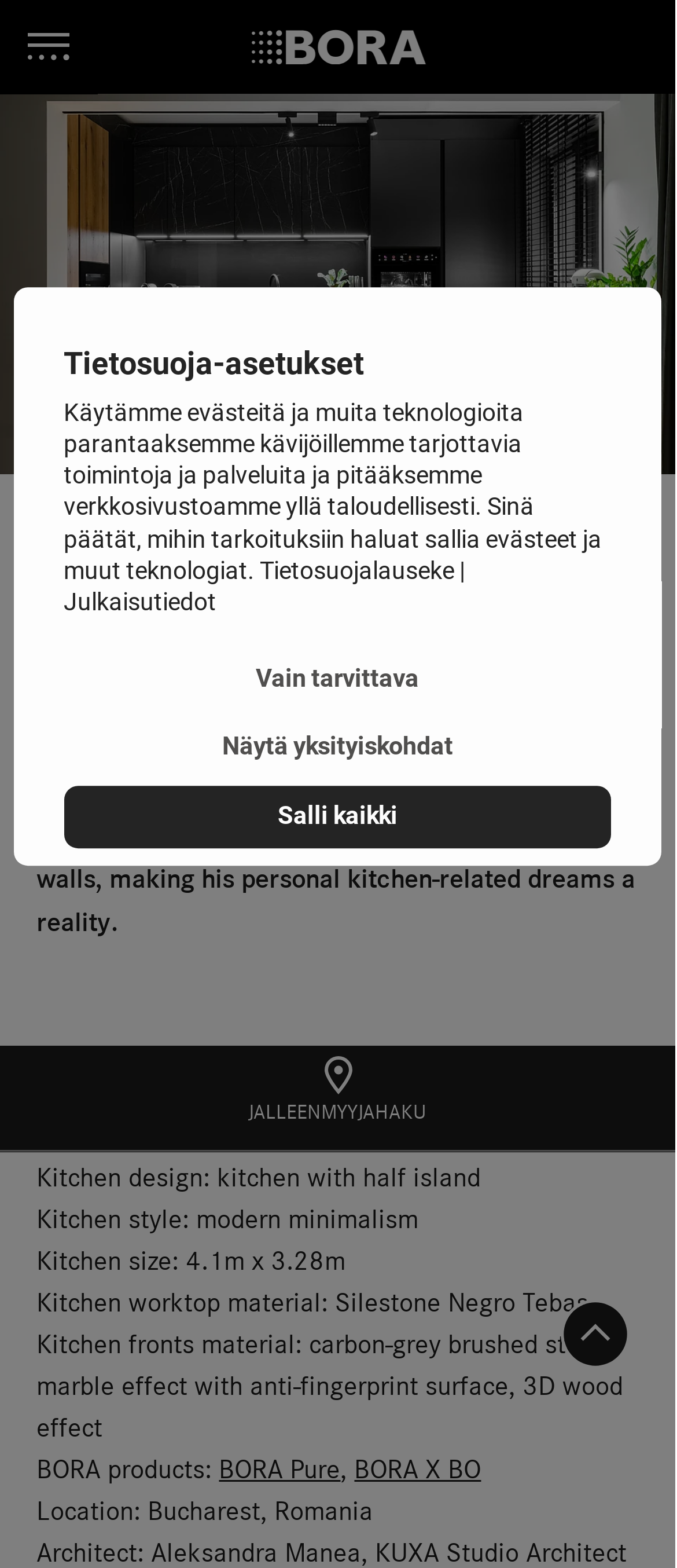Identify the bounding box coordinates of the region that needs to be clicked to carry out this instruction: "Learn about the BORA products". Provide these coordinates as four float numbers ranging from 0 to 1, i.e., [left, top, right, bottom].

[0.054, 0.929, 0.323, 0.947]